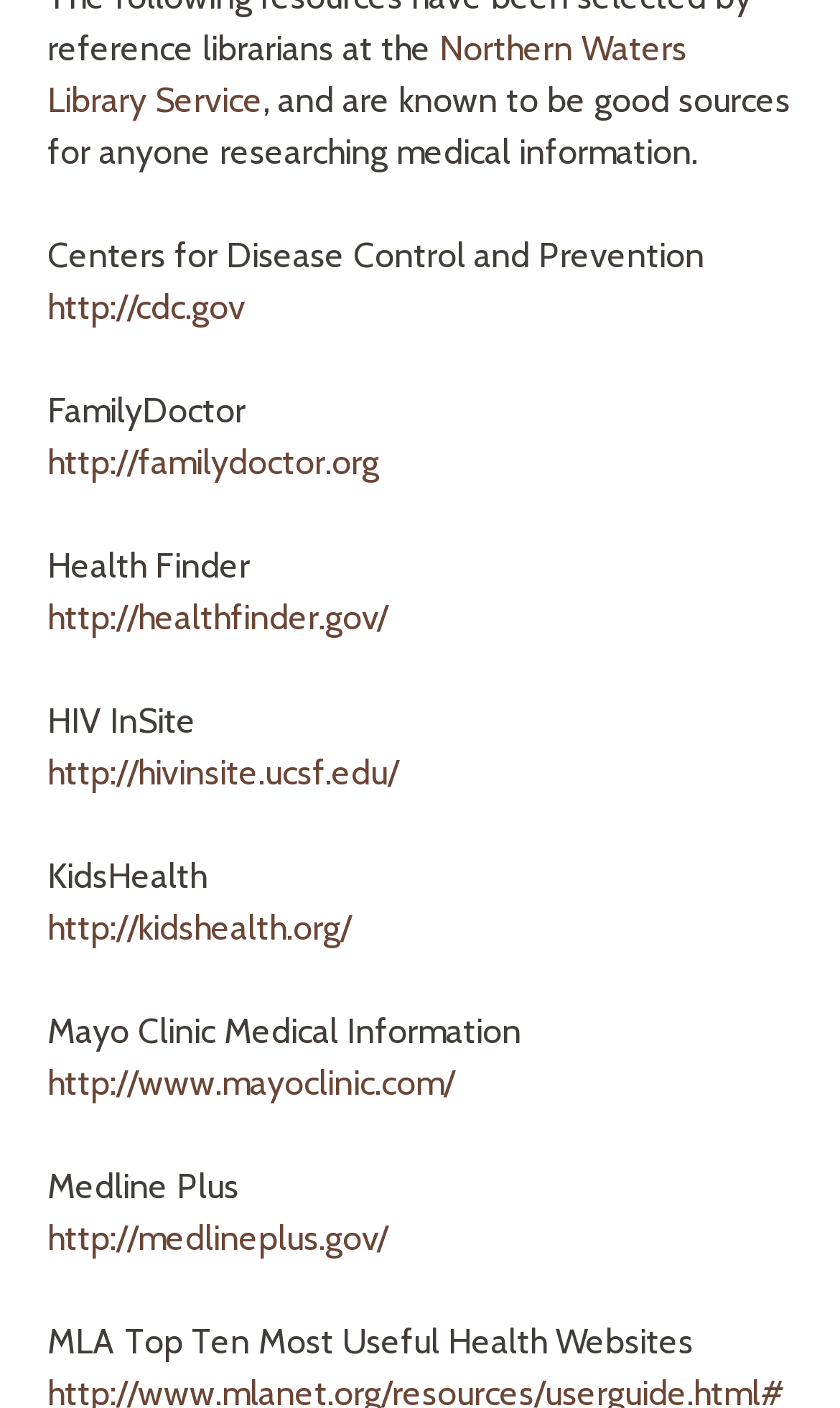Locate the bounding box of the user interface element based on this description: "http://cdc.gov".

[0.056, 0.203, 0.292, 0.232]